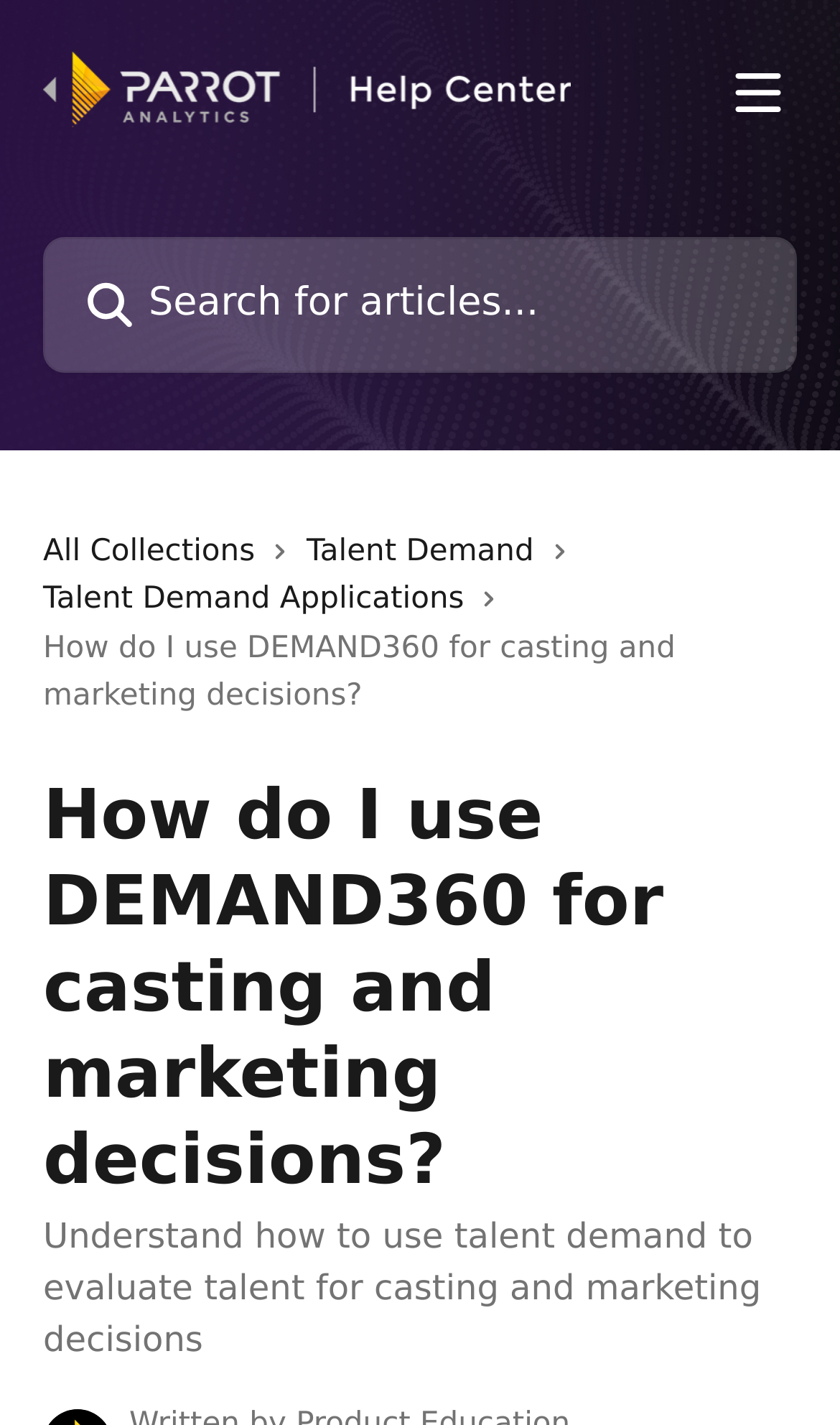Produce a meticulous description of the webpage.

The webpage appears to be a help center article from Parrot Analytics, focused on using talent demand for casting and marketing decisions. At the top, there is a header section with a link to the Parrot Analytics Help Center, accompanied by an image of the logo. To the right of the logo, there is a button to open a menu, which also contains an image. Below the logo, there is a search bar where users can search for articles.

Below the header section, there are three links: "All Collections", "Talent Demand", and "Talent Demand Applications". Each link has a corresponding image next to it. The "Talent Demand" link is positioned in the middle, with "All Collections" to its left and "Talent Demand Applications" to its right.

The main content of the article begins with a heading that reads "How do I use DEMAND360 for casting and marketing decisions?" This heading is followed by a paragraph of text that summarizes the article's content, stating that it will help users understand how to use talent demand to evaluate talent for casting and marketing decisions. The article's main content takes up most of the page, with the majority of the text located in the middle and lower sections of the page.